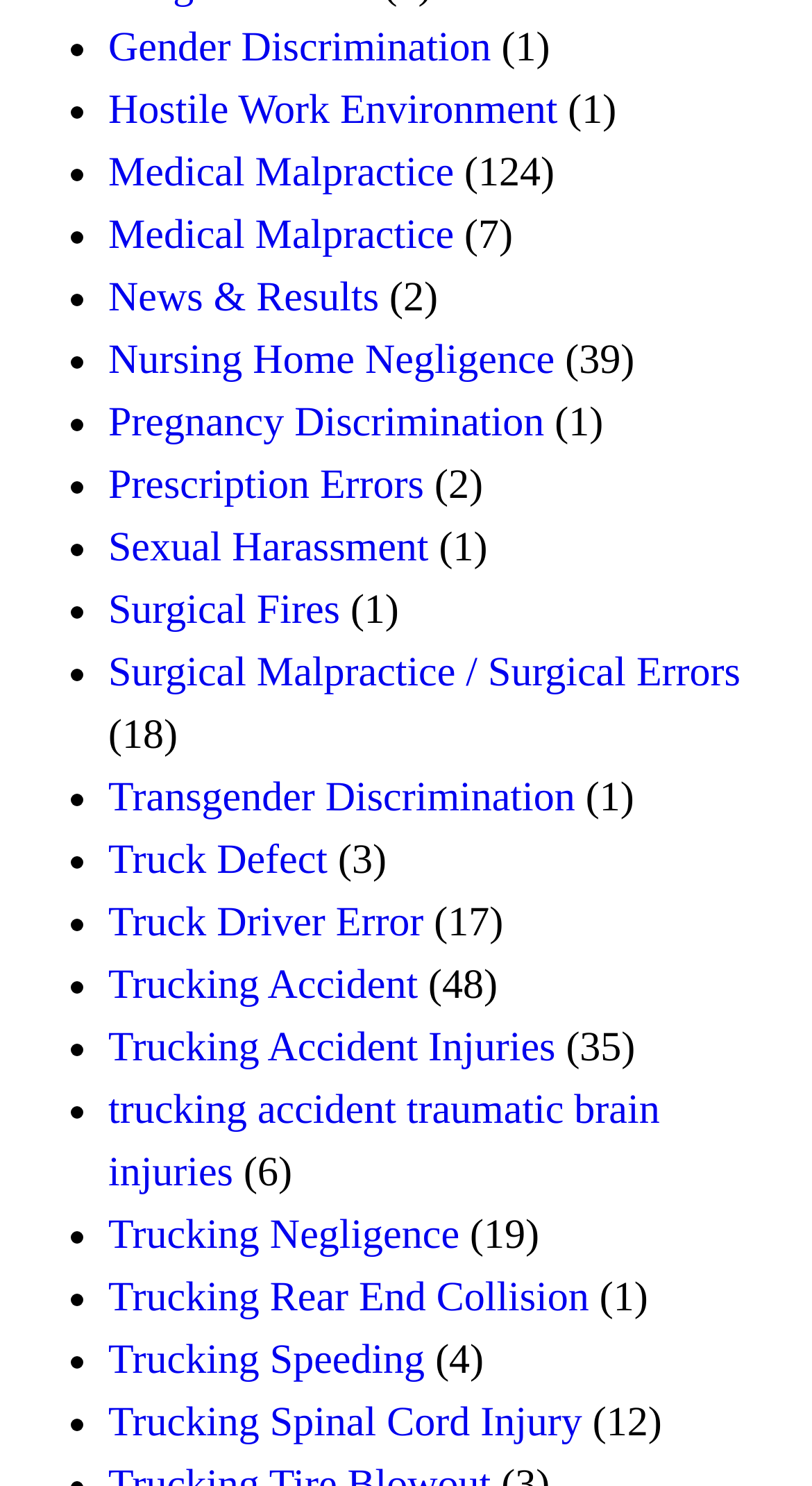Kindly determine the bounding box coordinates of the area that needs to be clicked to fulfill this instruction: "Read about 'Trucking Accident'".

[0.133, 0.648, 0.515, 0.679]